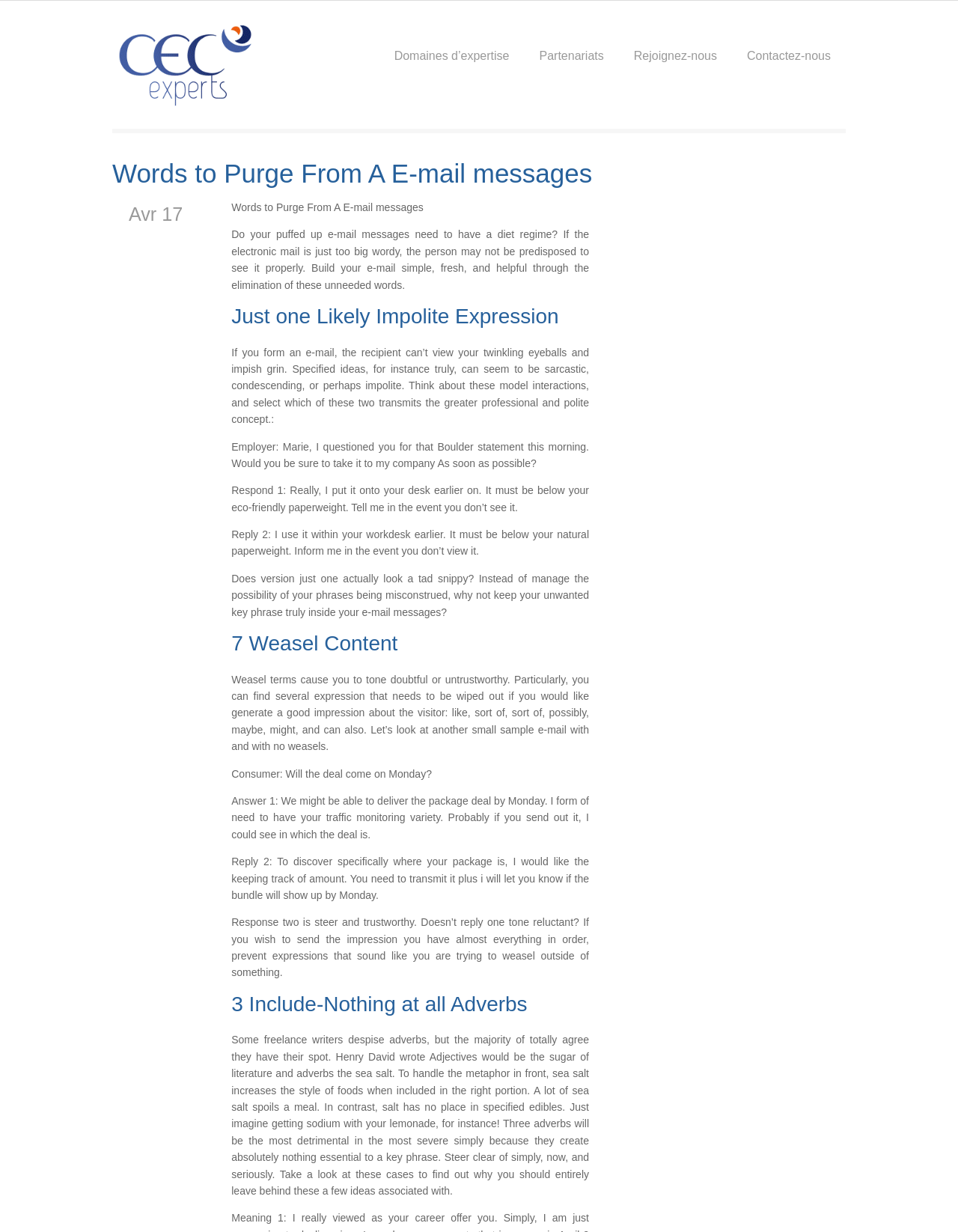Please determine the headline of the webpage and provide its content.

Words to Purge From A E-mail messages